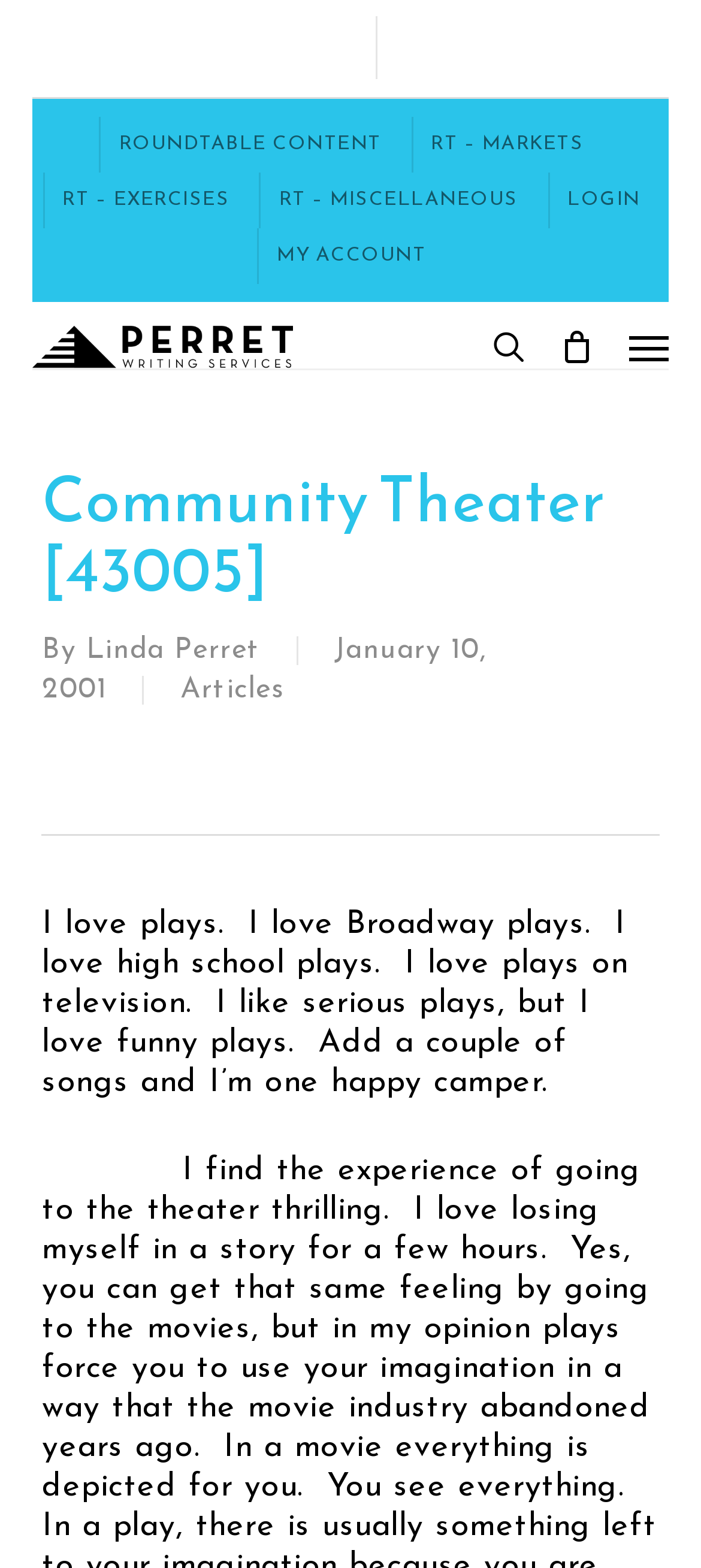What is the name of the writer?
Please ensure your answer to the question is detailed and covers all necessary aspects.

The answer can be found by looking at the link 'Linda Perret' which is located below the heading 'Community Theater [43005]' and next to the static text 'By'.